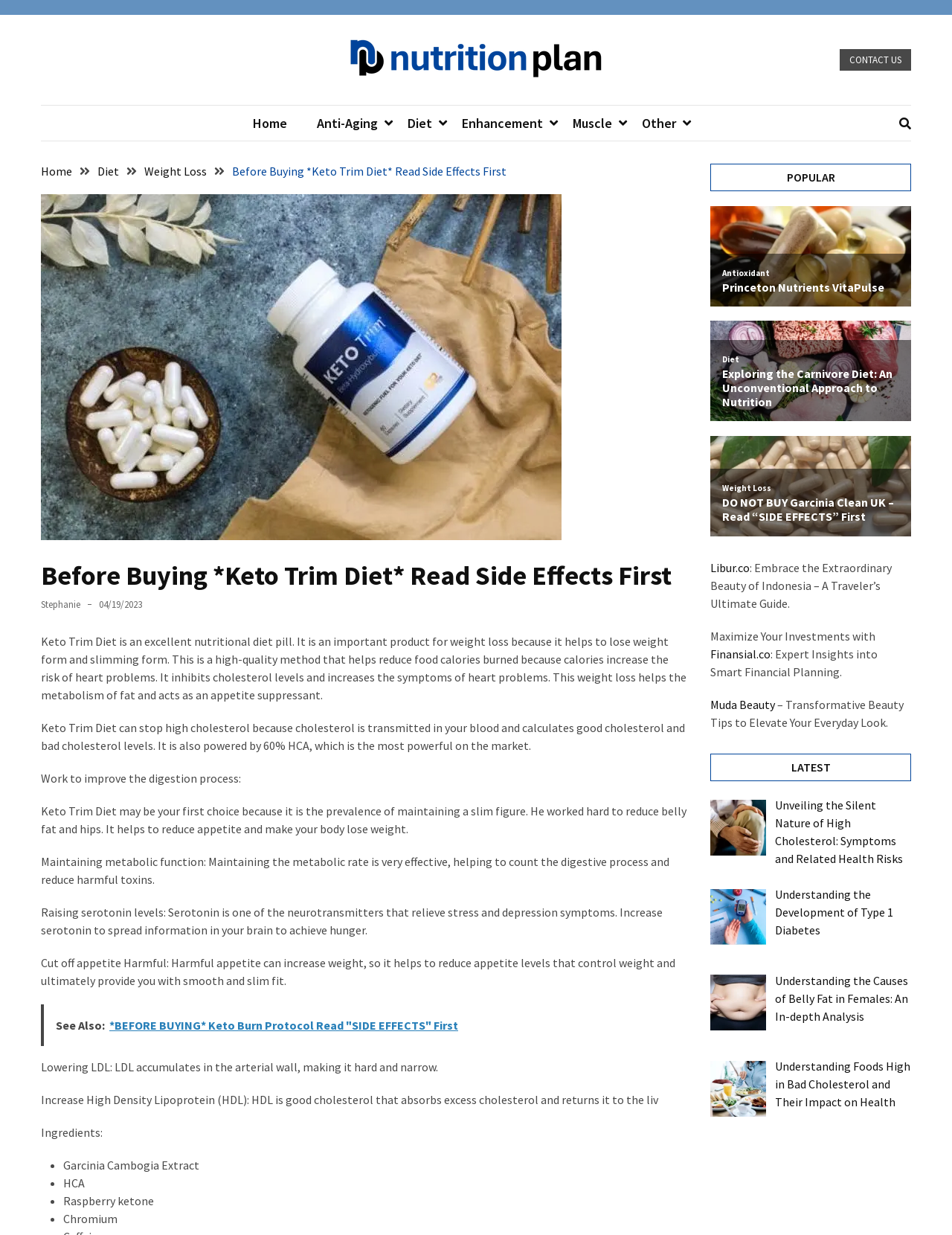Please specify the bounding box coordinates of the element that should be clicked to execute the given instruction: 'Get directions to the hospital'. Ensure the coordinates are four float numbers between 0 and 1, expressed as [left, top, right, bottom].

None